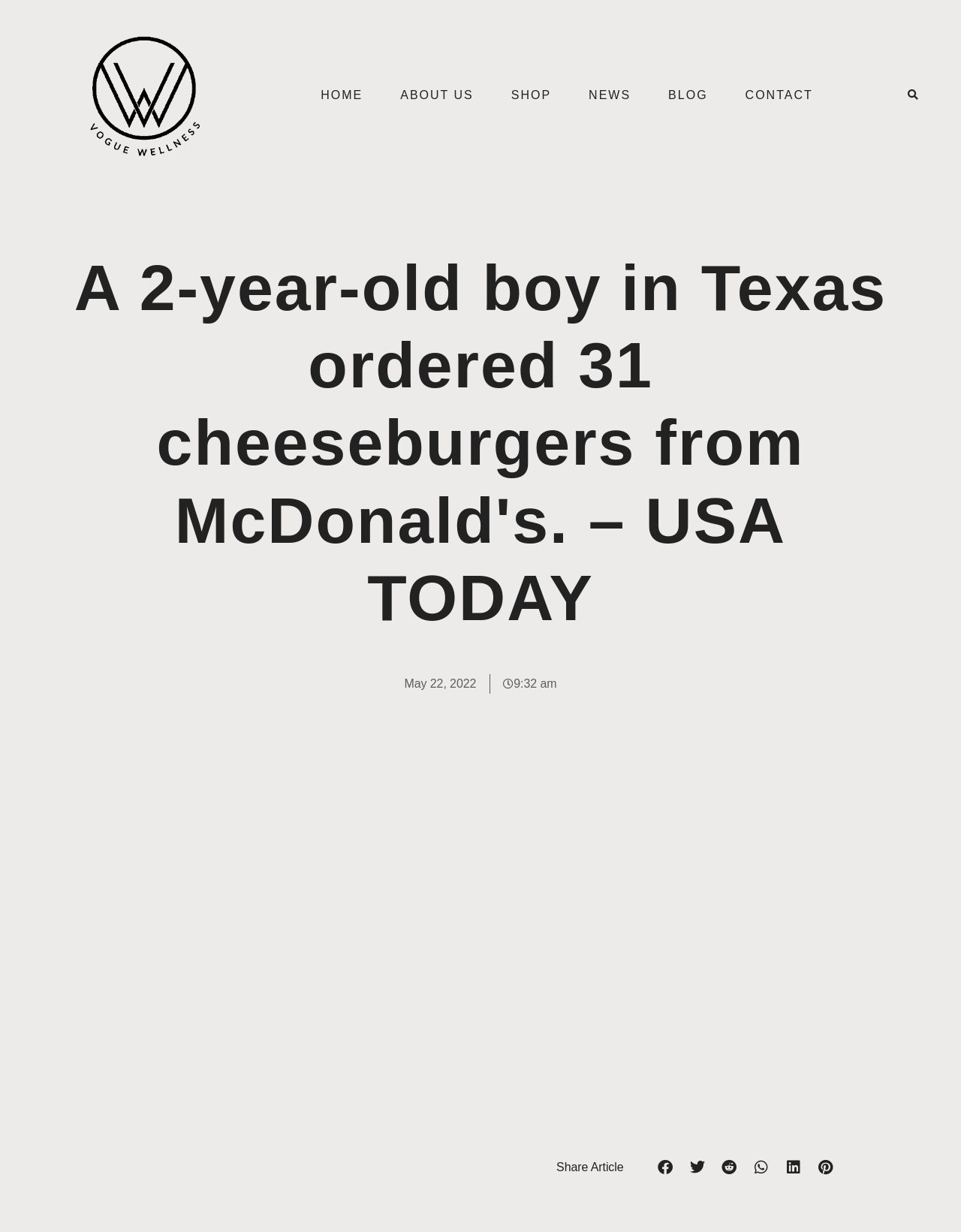What is the category of the webpage?
Based on the screenshot, answer the question with a single word or phrase.

NEWS